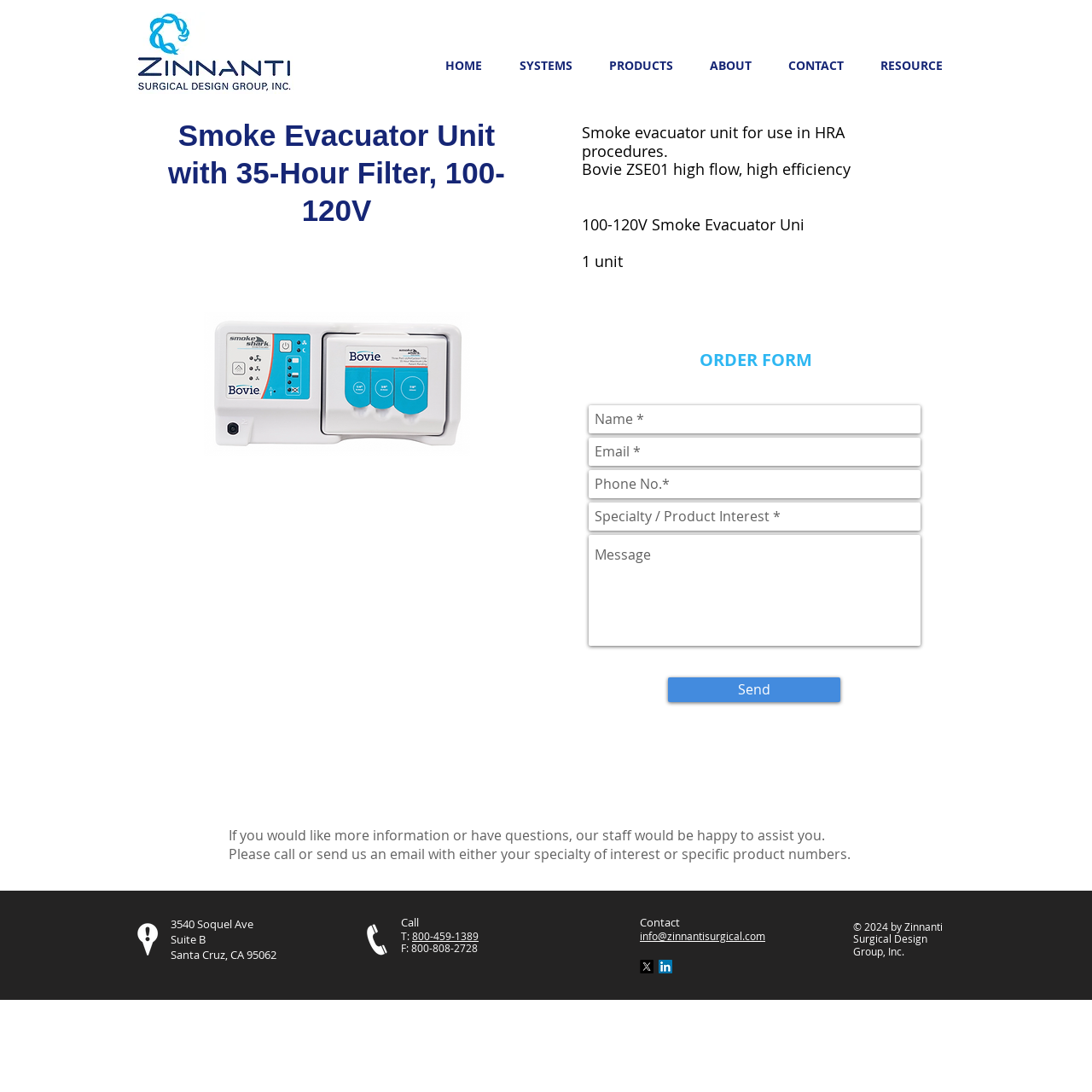Can you locate the main headline on this webpage and provide its text content?

Smoke Evacuator Unit with 35-Hour Filter, 100-120V